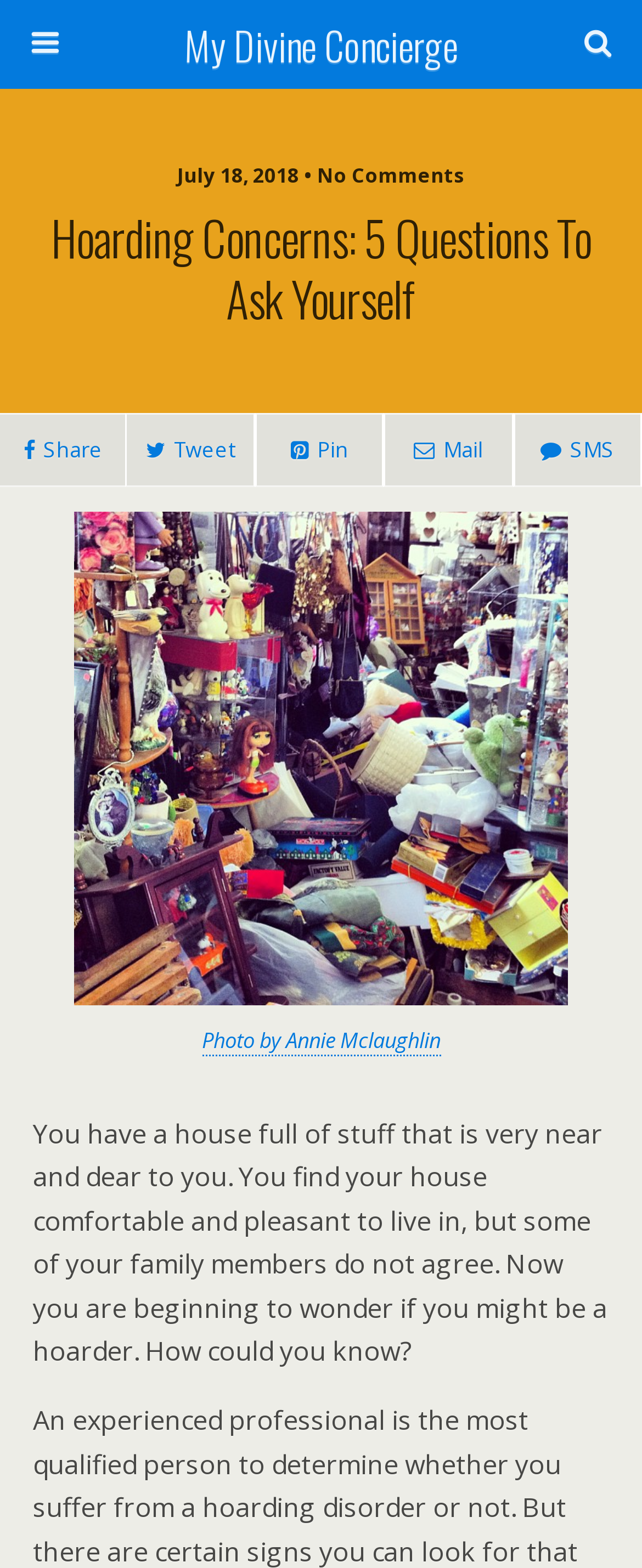Who is the photographer of the image?
Answer the question with a single word or phrase, referring to the image.

Annie Mclaughlin